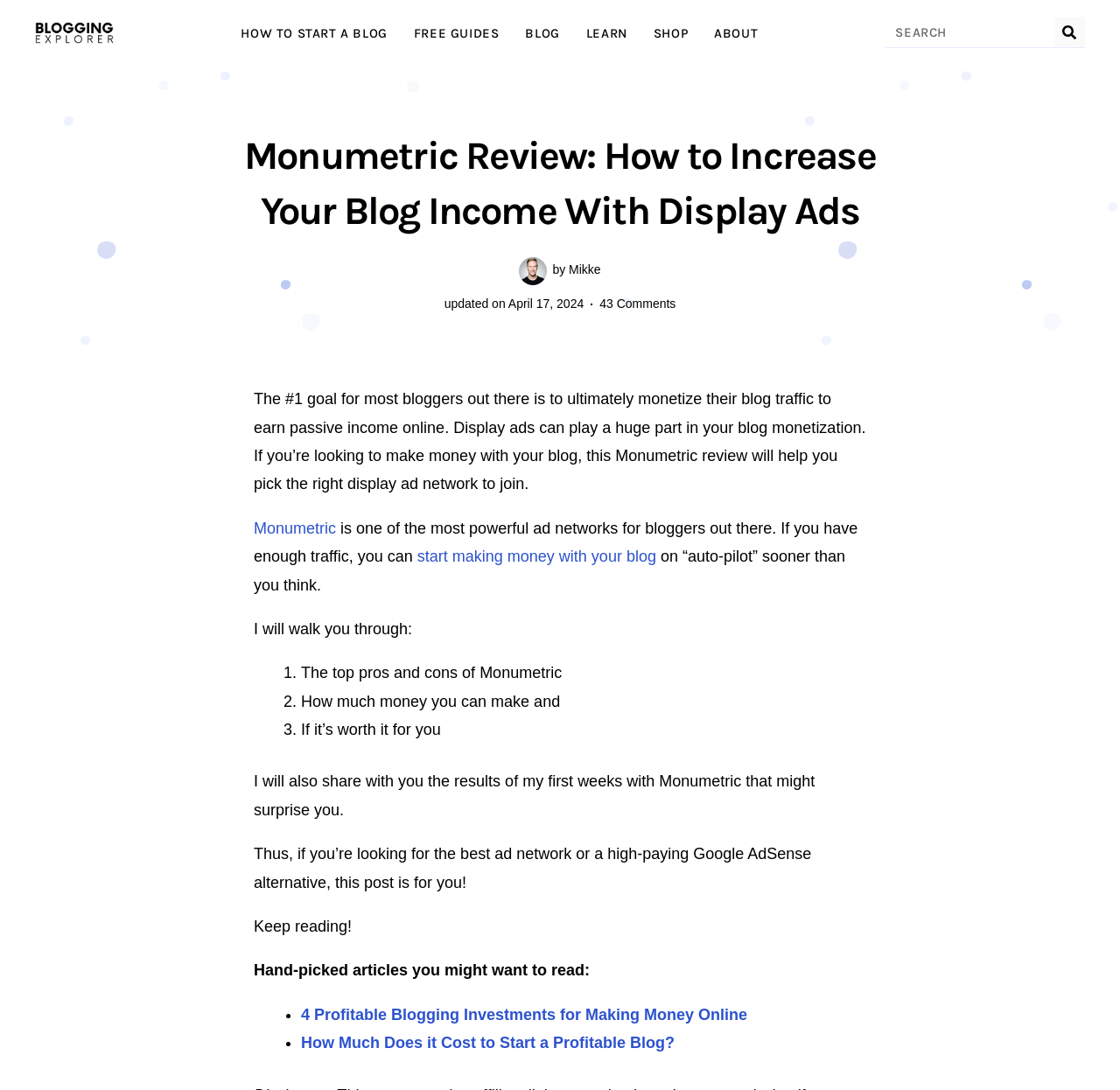Determine the bounding box coordinates of the region I should click to achieve the following instruction: "Learn more about blogging". Ensure the bounding box coordinates are four float numbers between 0 and 1, i.e., [left, top, right, bottom].

[0.523, 0.023, 0.56, 0.038]